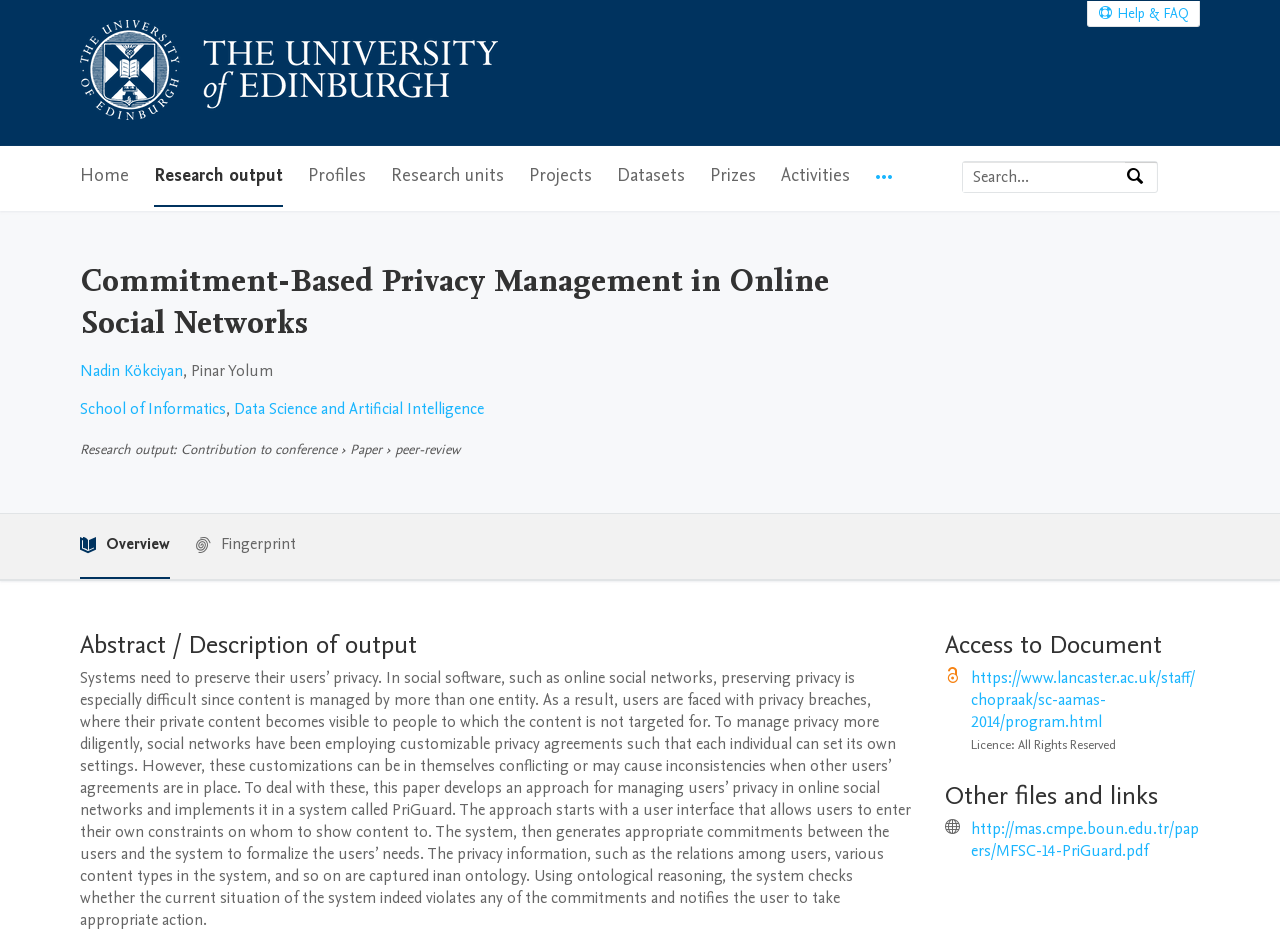Please find the bounding box for the UI component described as follows: "0More".

[0.61, 0.155, 0.624, 0.224]